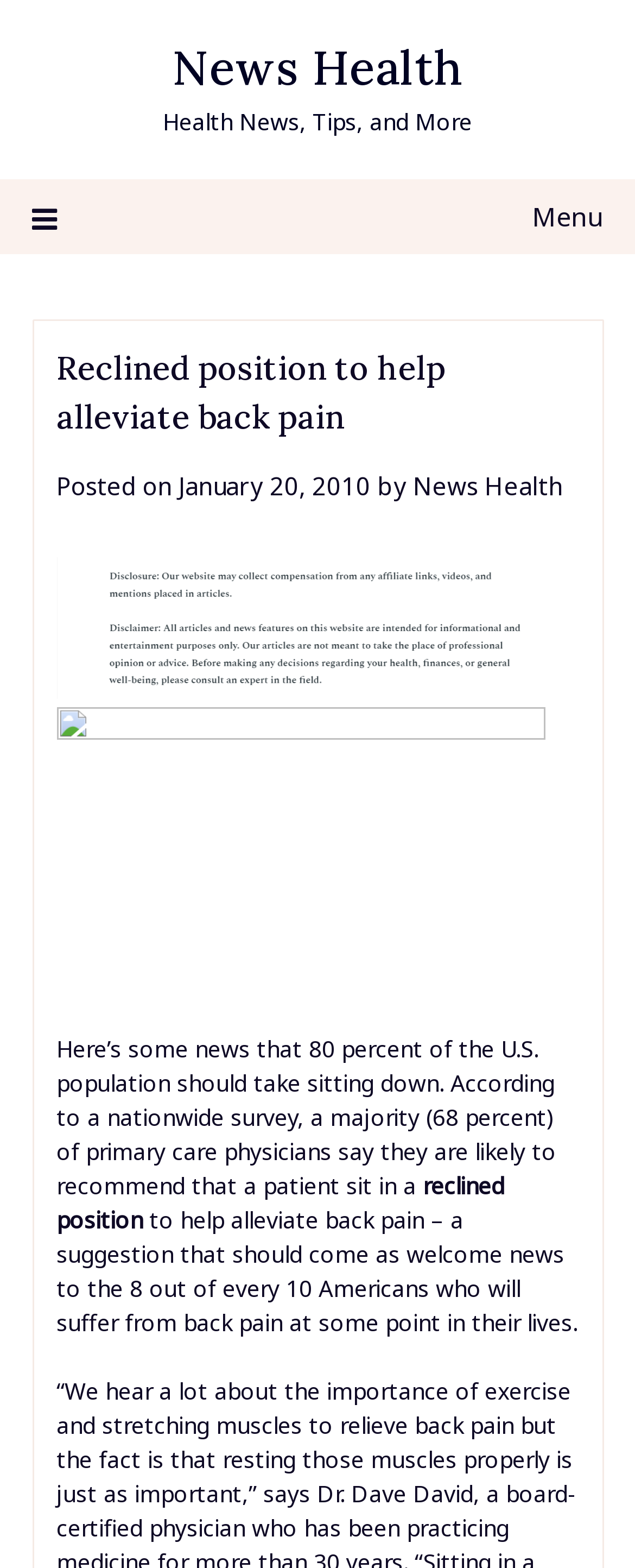Given the webpage screenshot and the description, determine the bounding box coordinates (top-left x, top-left y, bottom-right x, bottom-right y) that define the location of the UI element matching this description: January 20, 2010

[0.281, 0.299, 0.583, 0.32]